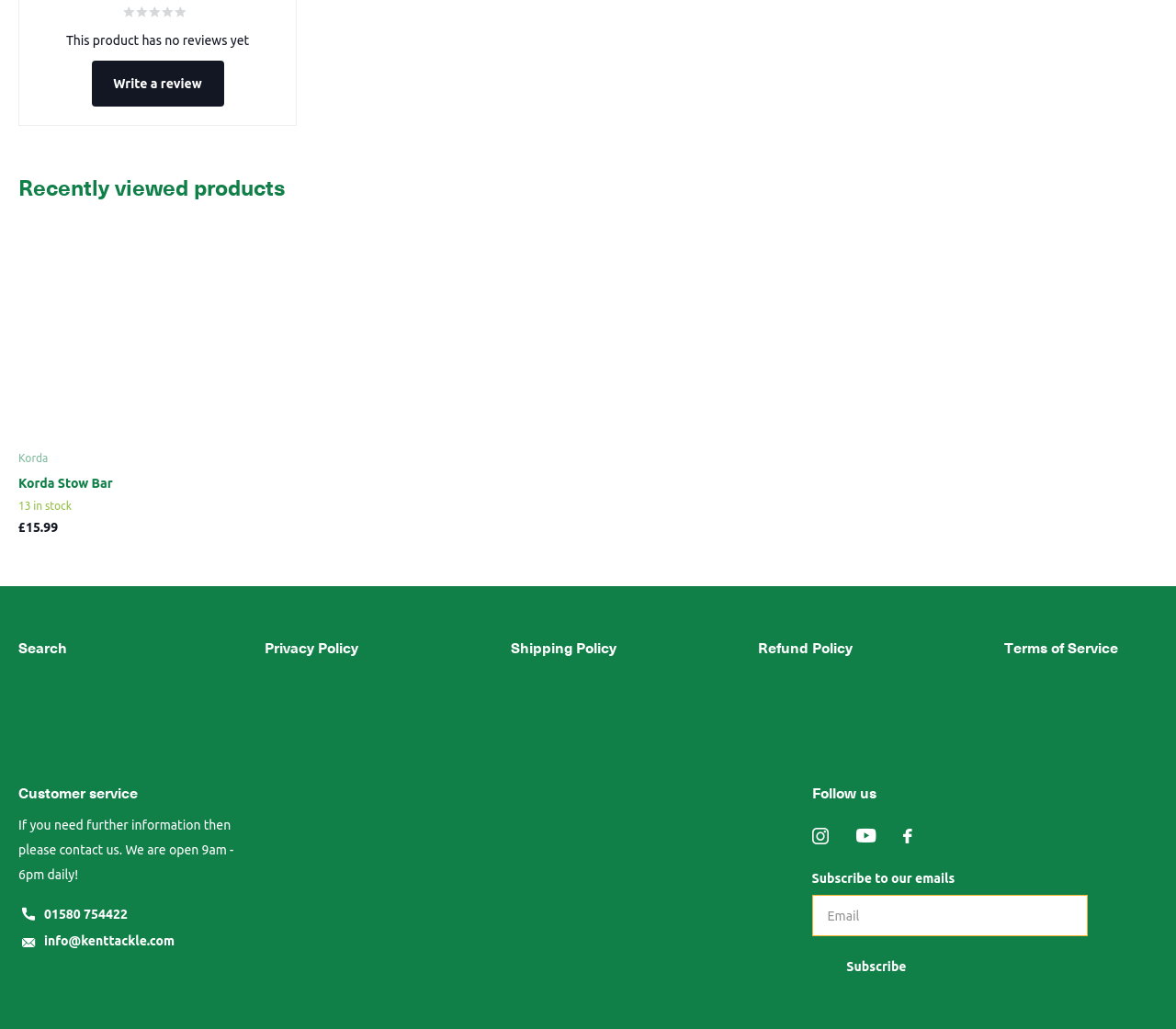What is the status of the product review?
Based on the image, respond with a single word or phrase.

No reviews yet